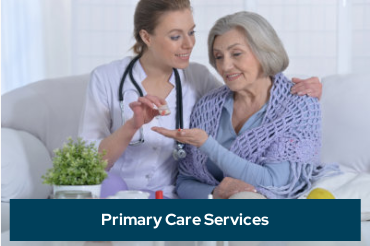Provide a comprehensive description of the image.

In this warm and inviting image, a young doctor attentively assists a senior patient, demonstrating compassionate primary care services. The doctor, dressed in medical attire, is shown handing a pill to the elderly woman, who is comfortably seated and wrapped in a cozy knitted shawl. The setting, featuring a soft couch and light-filled room, emphasizes a supportive and home-like atmosphere, ideal for healthcare interactions. Directly below the image, the text "Primary Care Services" highlights the focus of the care being offered, underscoring the commitment to personalized healthcare.